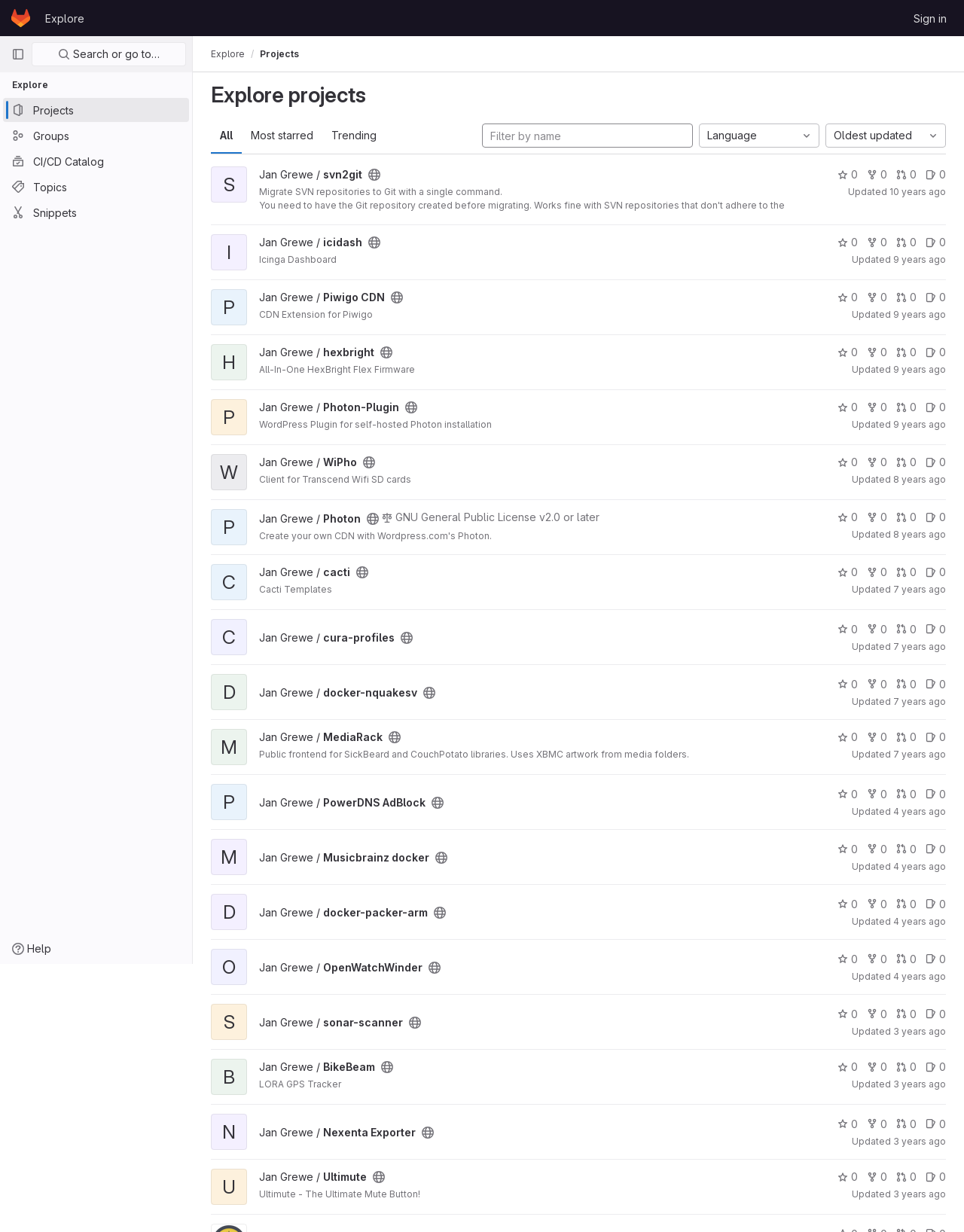Determine the bounding box coordinates for the element that should be clicked to follow this instruction: "View the 'Jan Grewe / svn2git' project". The coordinates should be given as four float numbers between 0 and 1, in the format [left, top, right, bottom].

[0.269, 0.136, 0.382, 0.148]